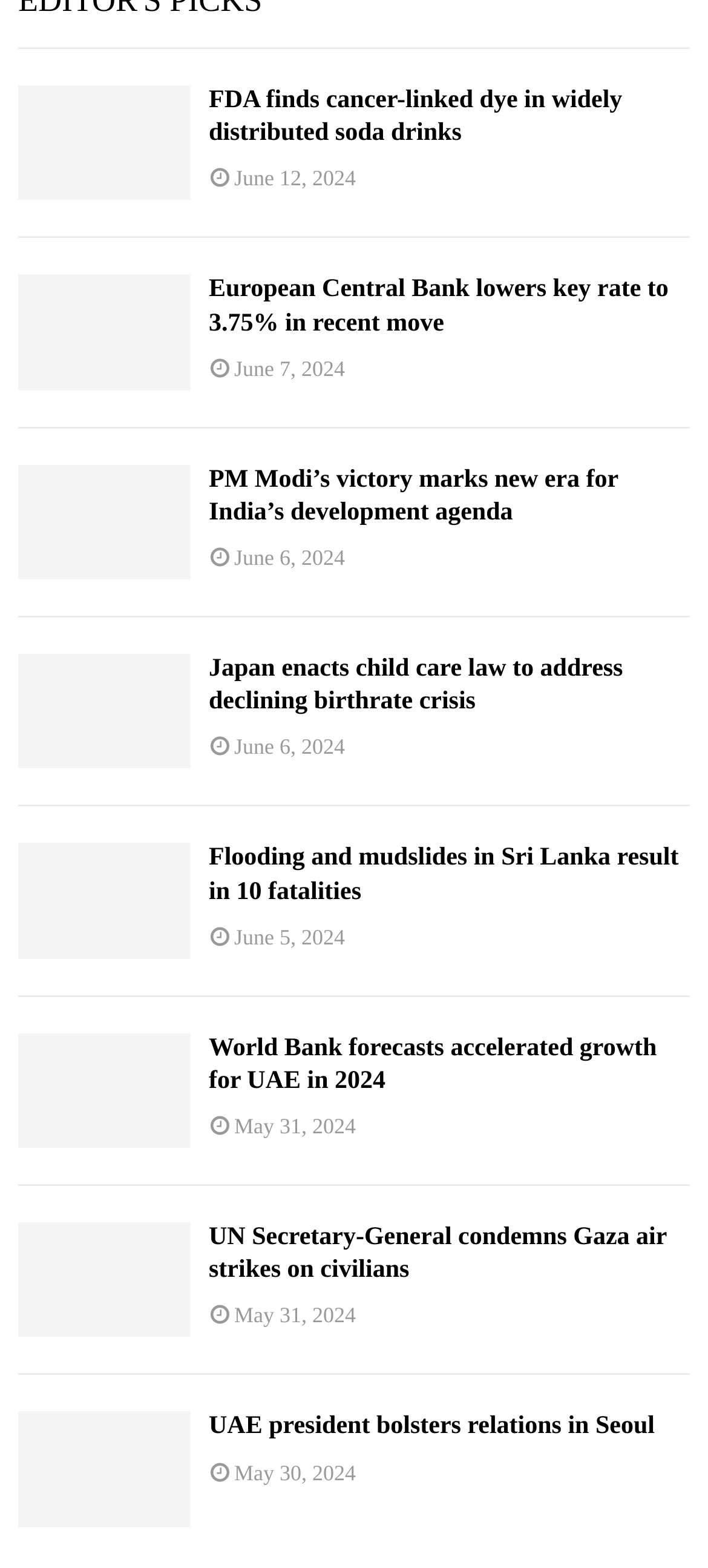Please identify the coordinates of the bounding box for the clickable region that will accomplish this instruction: "View article about European Central Bank lowers key rate to 3.75% in recent move".

[0.295, 0.175, 0.974, 0.217]